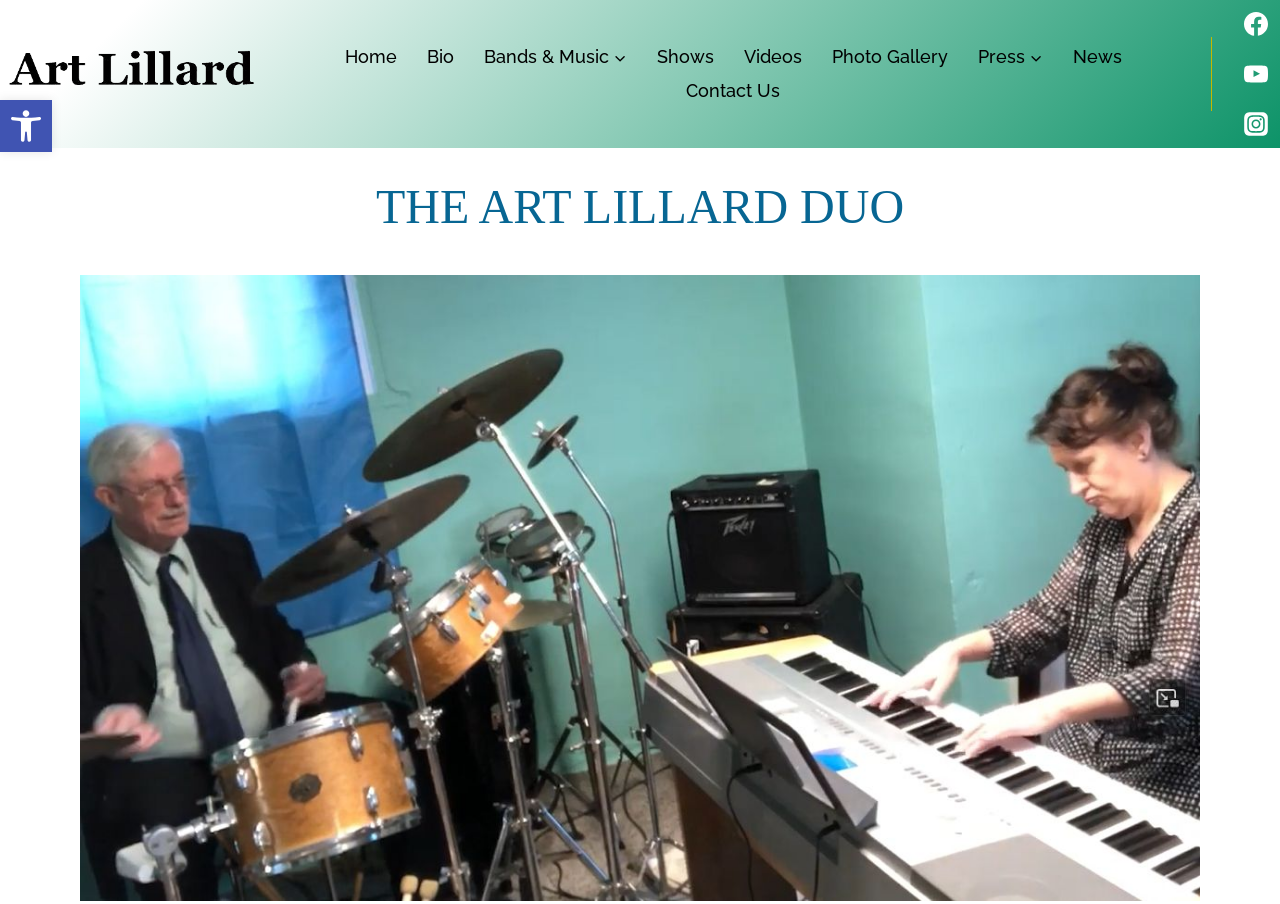Please answer the following query using a single word or phrase: 
How many social media links are present?

3